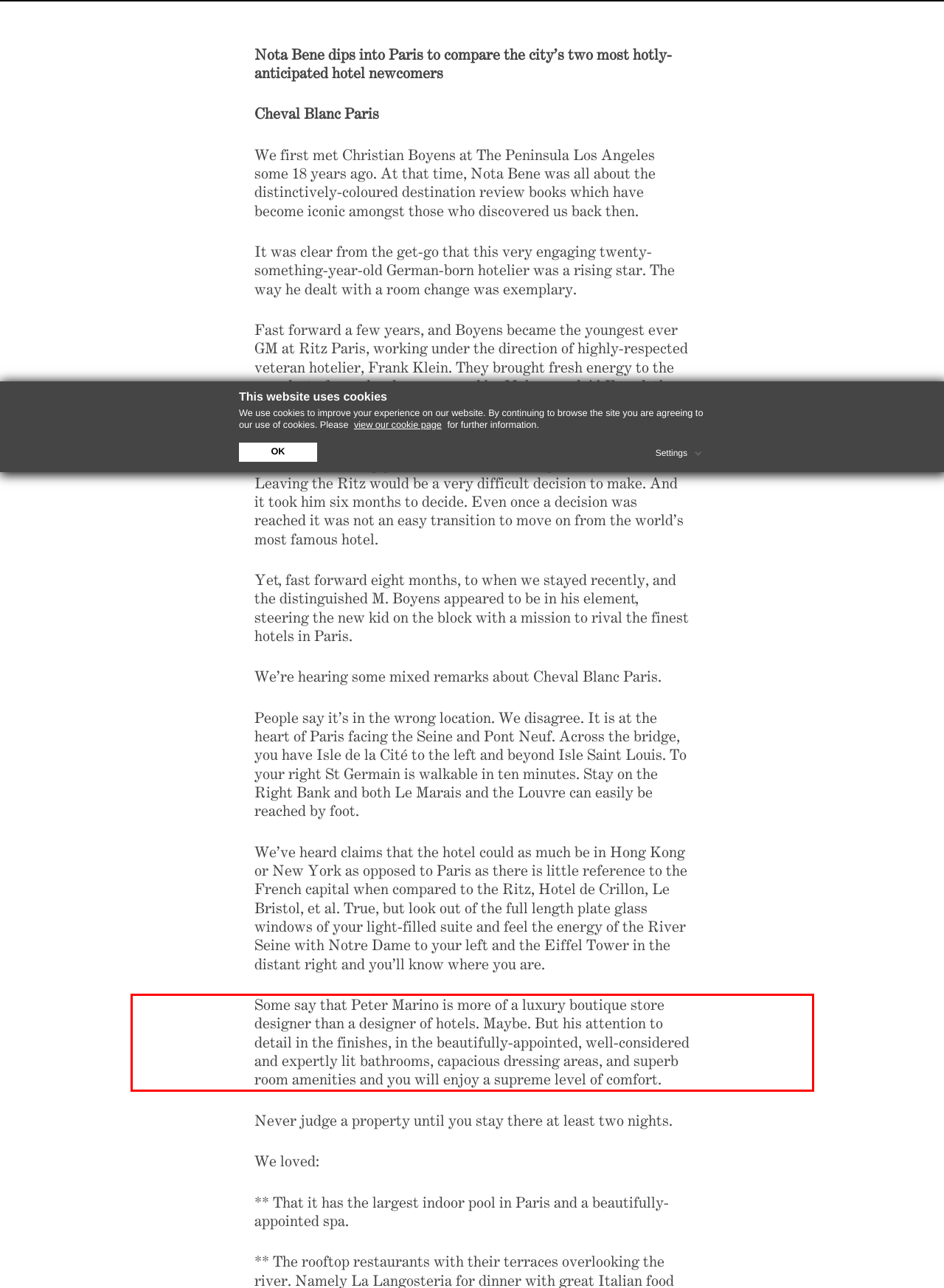Please perform OCR on the UI element surrounded by the red bounding box in the given webpage screenshot and extract its text content.

Some say that Peter Marino is more of a luxury boutique store designer than a designer of hotels. Maybe. But his attention to detail in the finishes, in the beautifully-appointed, well-considered and expertly lit bathrooms, capacious dressing areas, and superb room amenities and you will enjoy a supreme level of comfort.